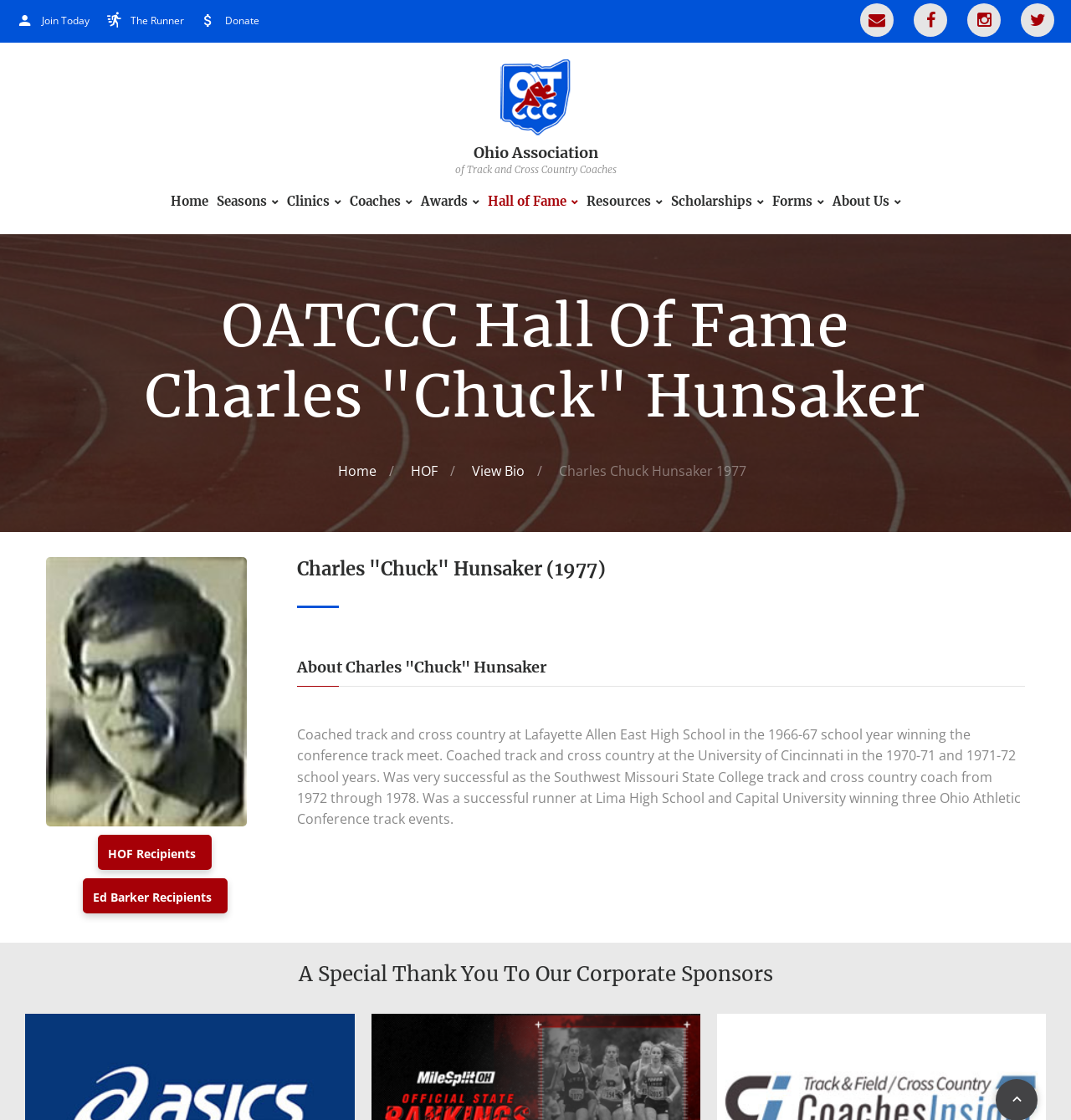Using the given element description, provide the bounding box coordinates (top-left x, top-left y, bottom-right x, bottom-right y) for the corresponding UI element in the screenshot: Forms

[0.721, 0.173, 0.769, 0.187]